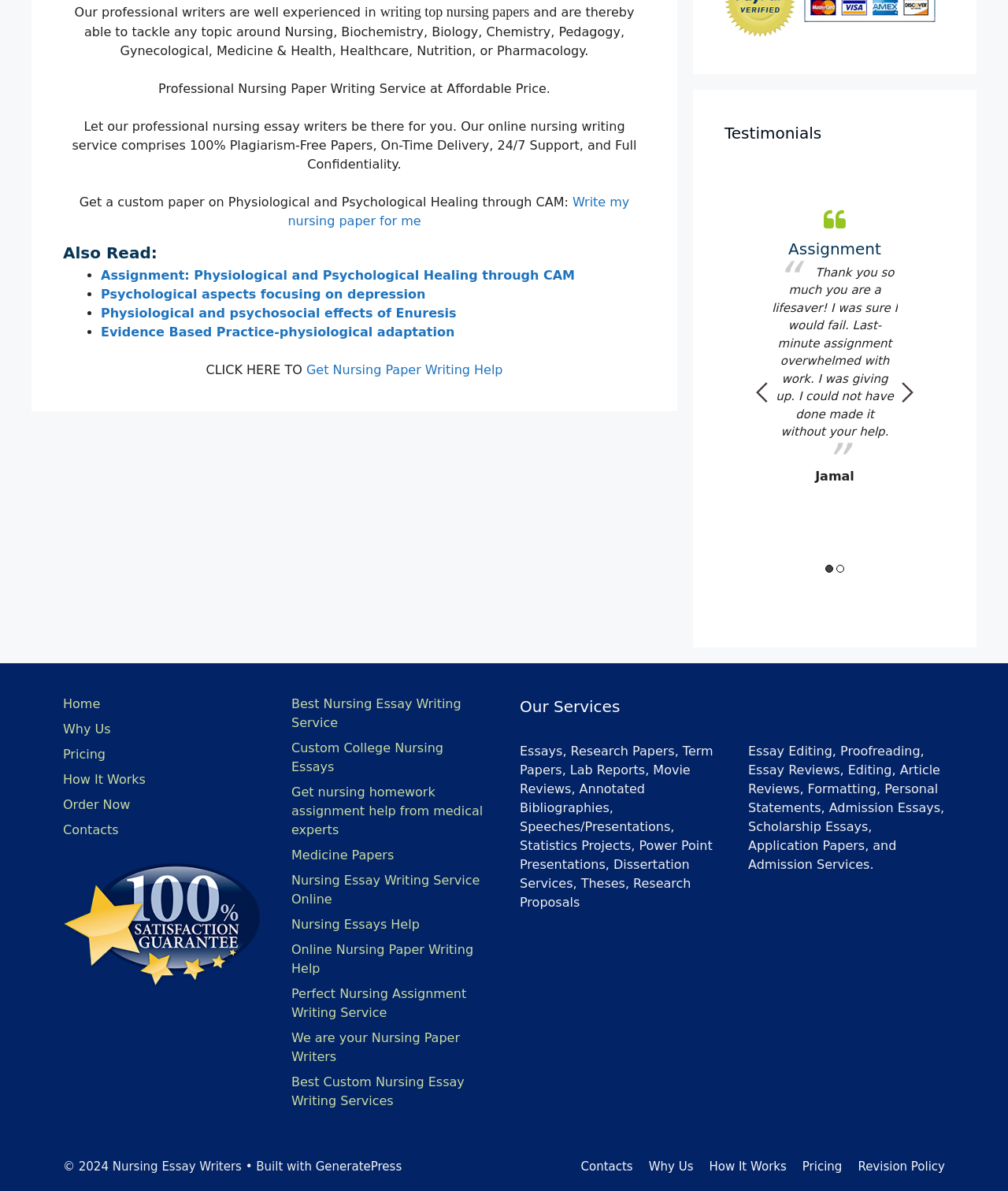Can you specify the bounding box coordinates of the area that needs to be clicked to fulfill the following instruction: "Write my nursing paper for me"?

[0.285, 0.164, 0.624, 0.192]